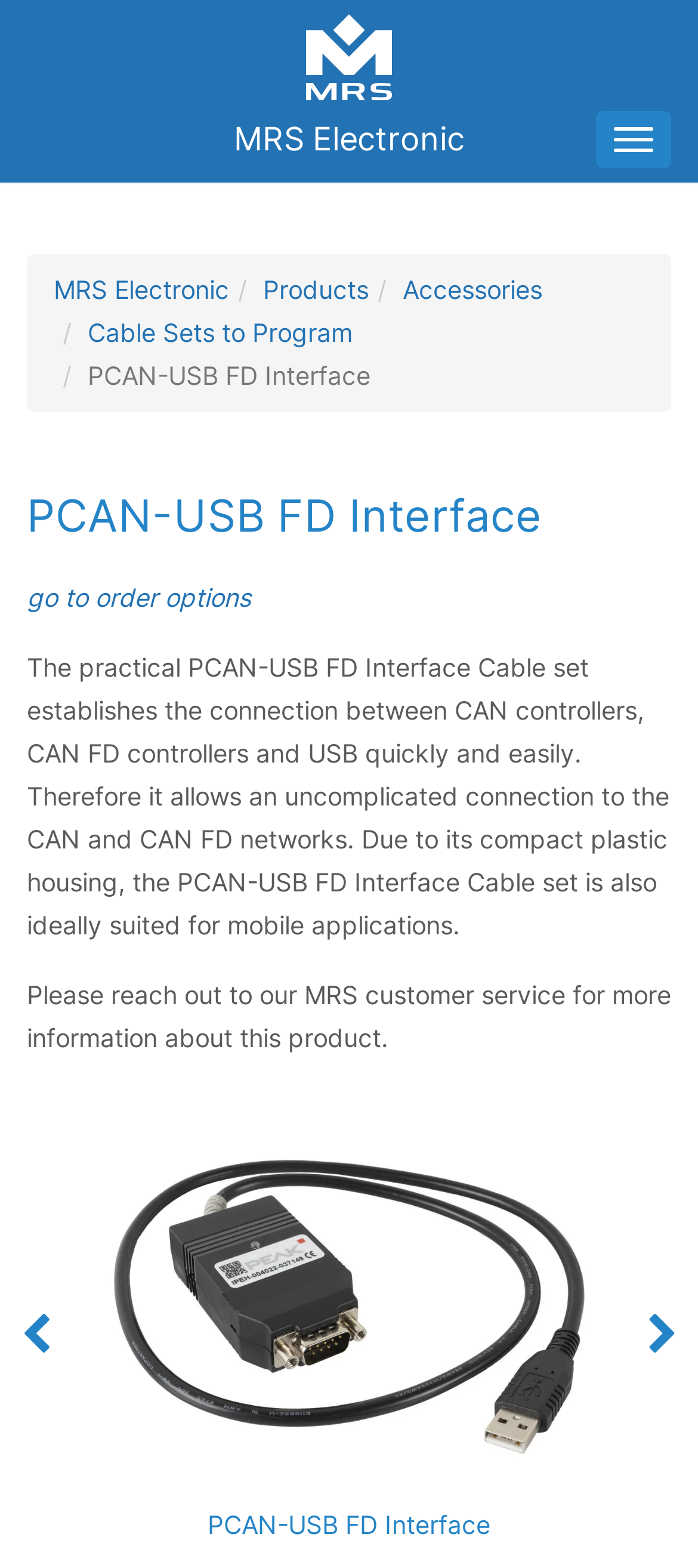Determine the bounding box coordinates of the area to click in order to meet this instruction: "go to MRS Electronic homepage".

[0.423, 0.0, 0.577, 0.062]